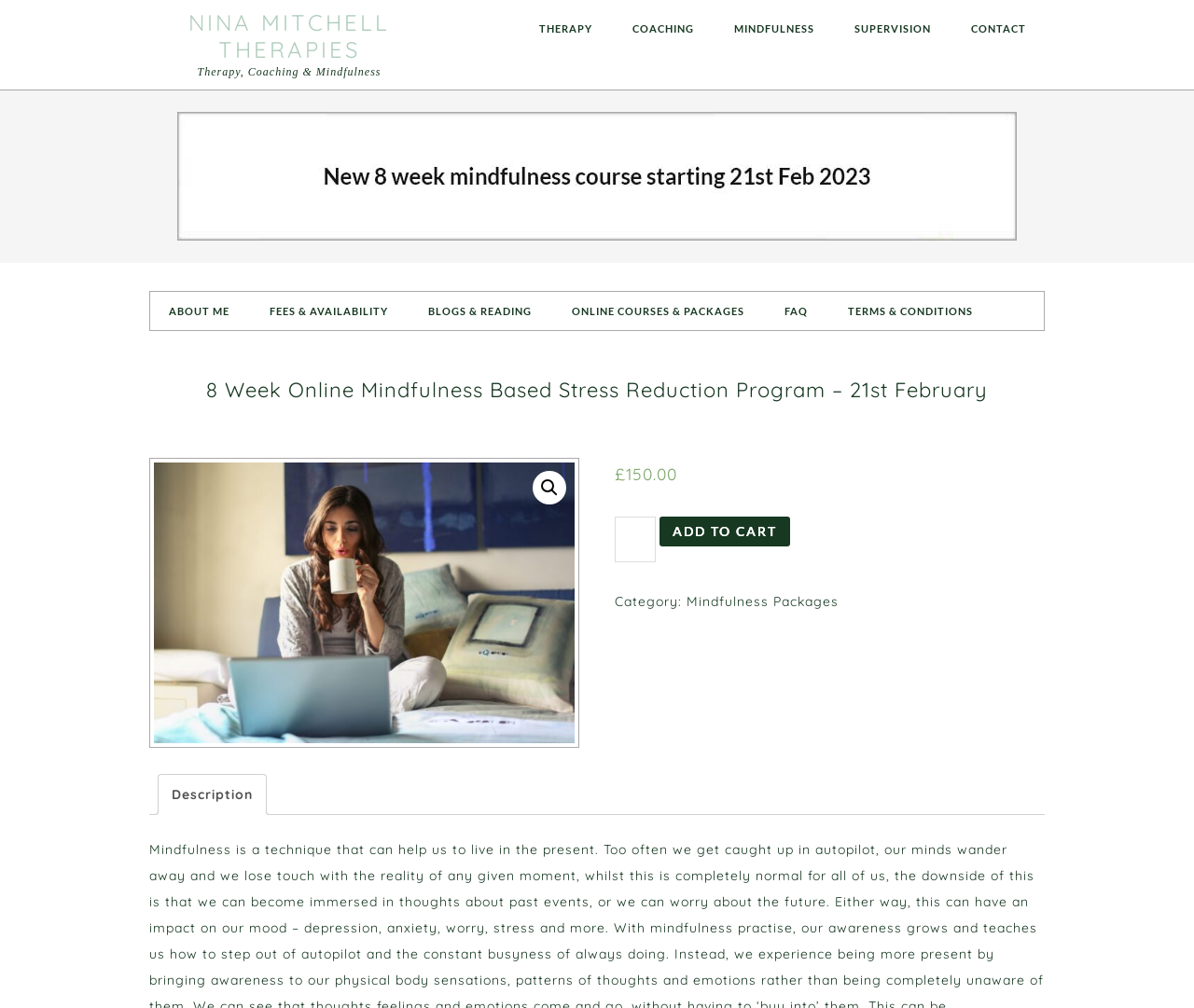Identify the bounding box coordinates for the UI element described as: "FAQ".

[0.641, 0.29, 0.692, 0.327]